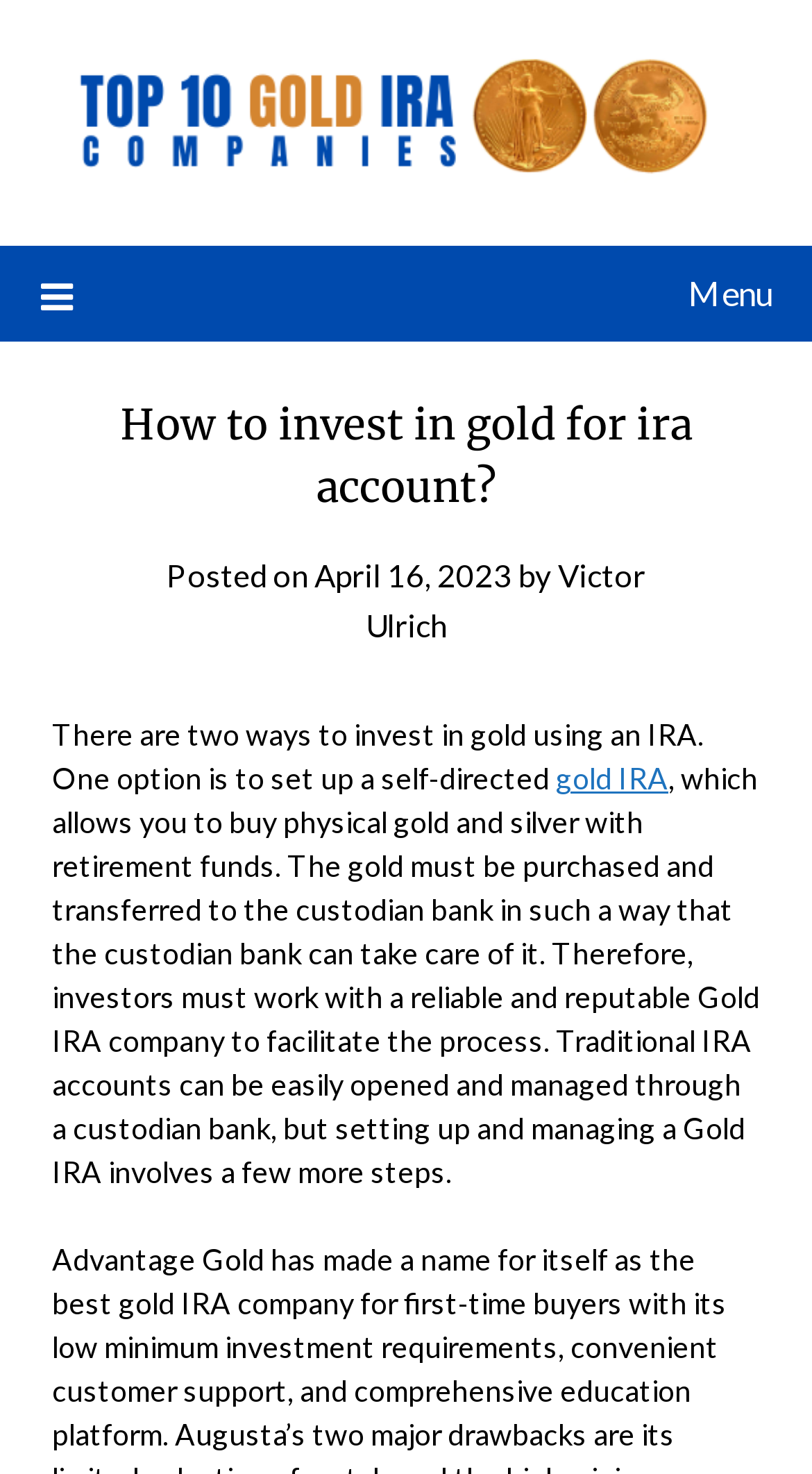Consider the image and give a detailed and elaborate answer to the question: 
What is the main topic of this webpage?

Based on the webpage content, it is clear that the main topic is about investing in gold using an IRA account, specifically discussing the two ways to do so, including setting up a self-directed gold IRA.